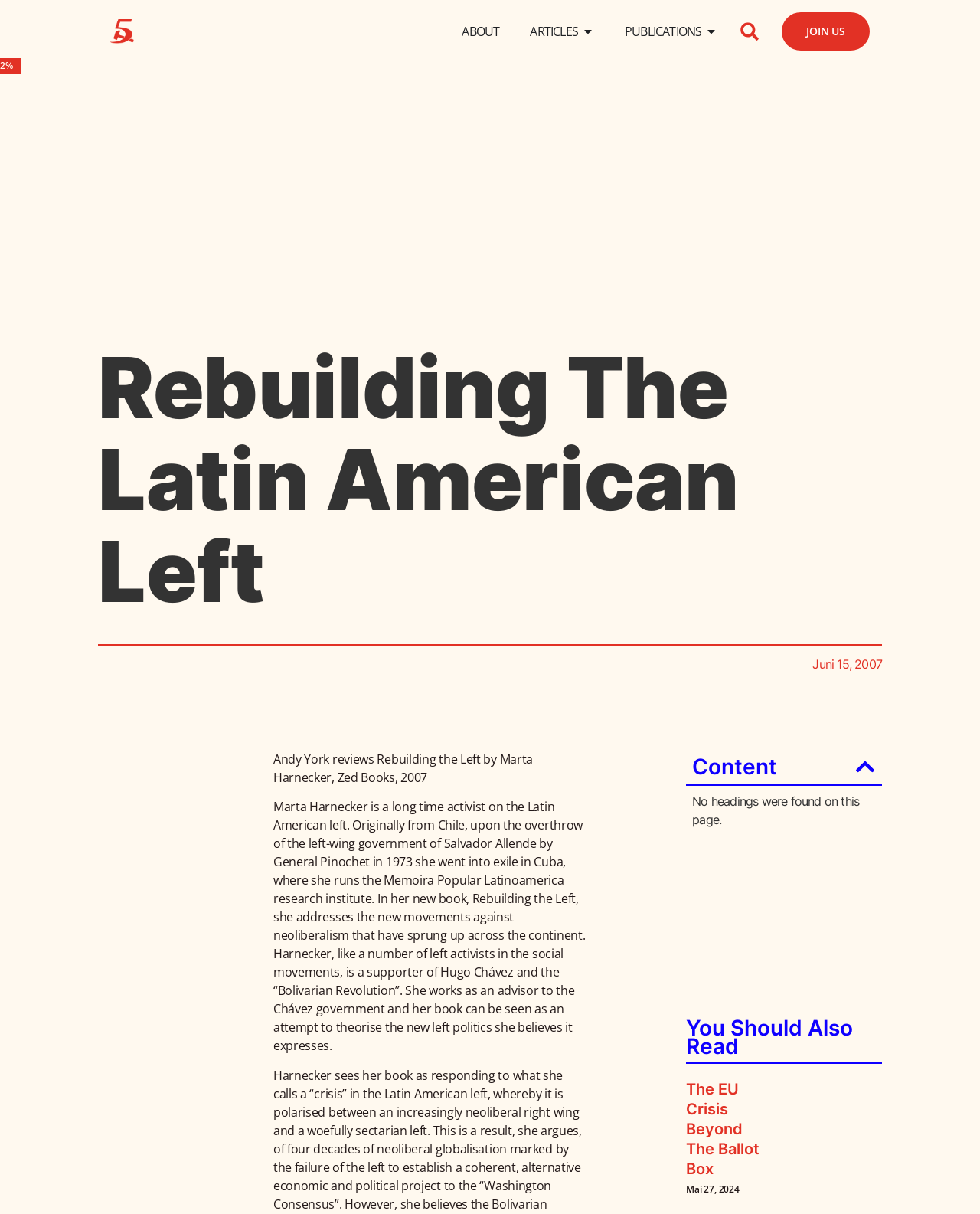What is the name of the research institute run by Marta Harnecker?
Answer the question with a thorough and detailed explanation.

The answer can be found in the text '...upon the overthrow of the left-wing government of Salvador Allende by General Pinochet in 1973 she went into exile in Cuba, where she runs the Memoira Popular Latinoamerica research institute.' which indicates that Marta Harnecker runs the Memoira Popular Latinoamerica research institute.